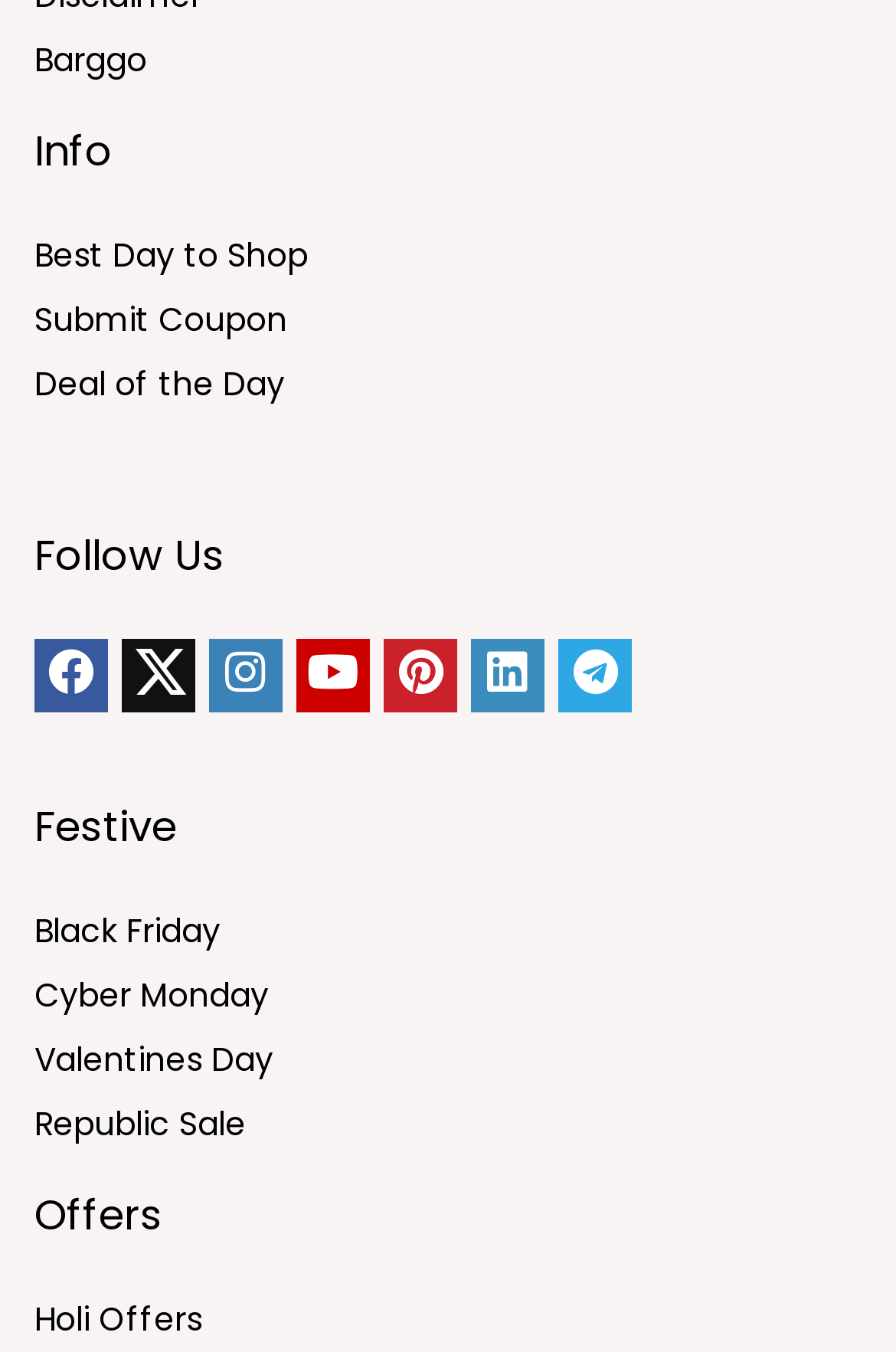Please identify the bounding box coordinates of the element's region that should be clicked to execute the following instruction: "Explore Holi Offers". The bounding box coordinates must be four float numbers between 0 and 1, i.e., [left, top, right, bottom].

[0.038, 0.959, 0.226, 0.993]